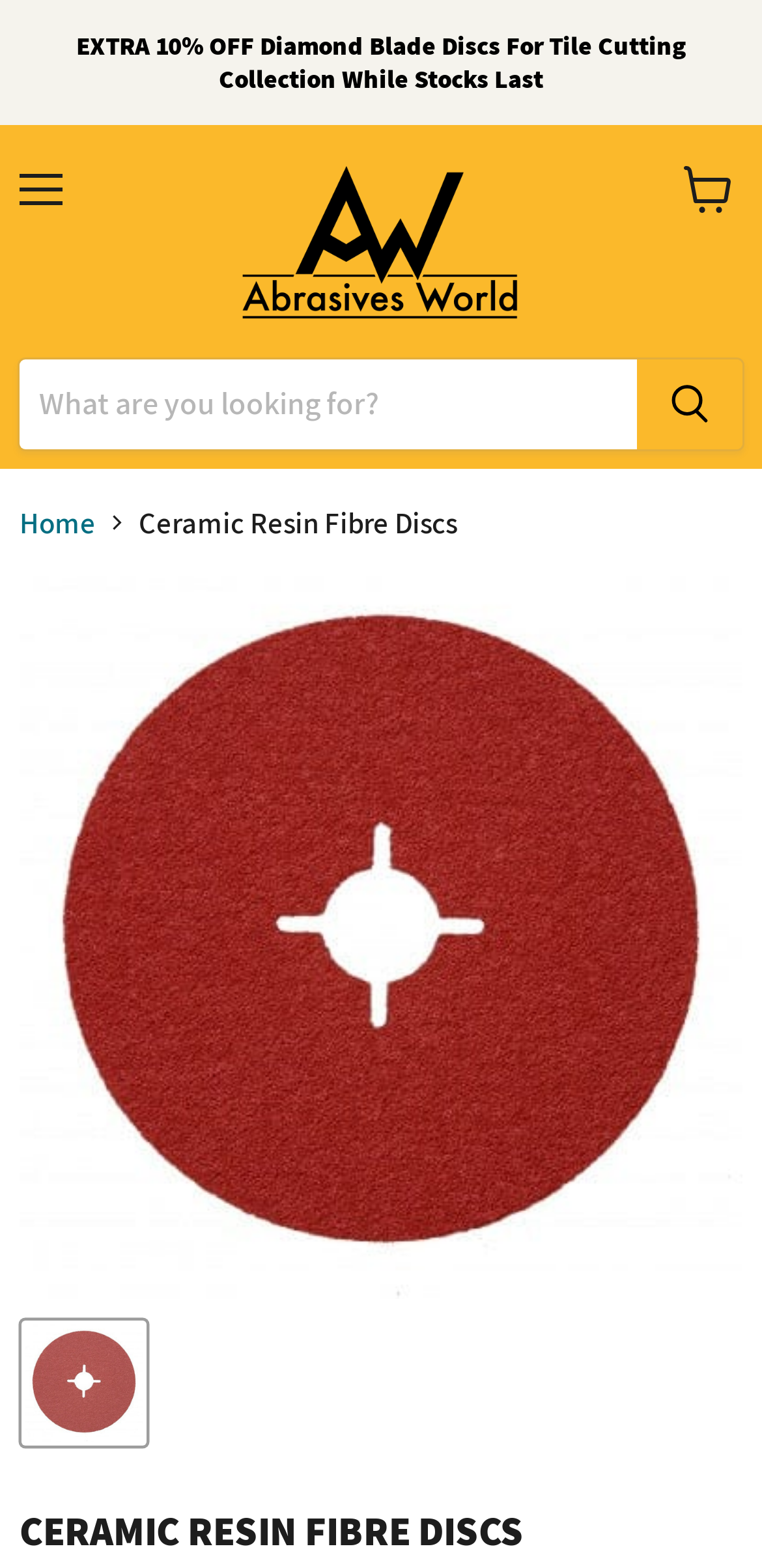Please identify the bounding box coordinates of the clickable area that will allow you to execute the instruction: "view user guides".

None